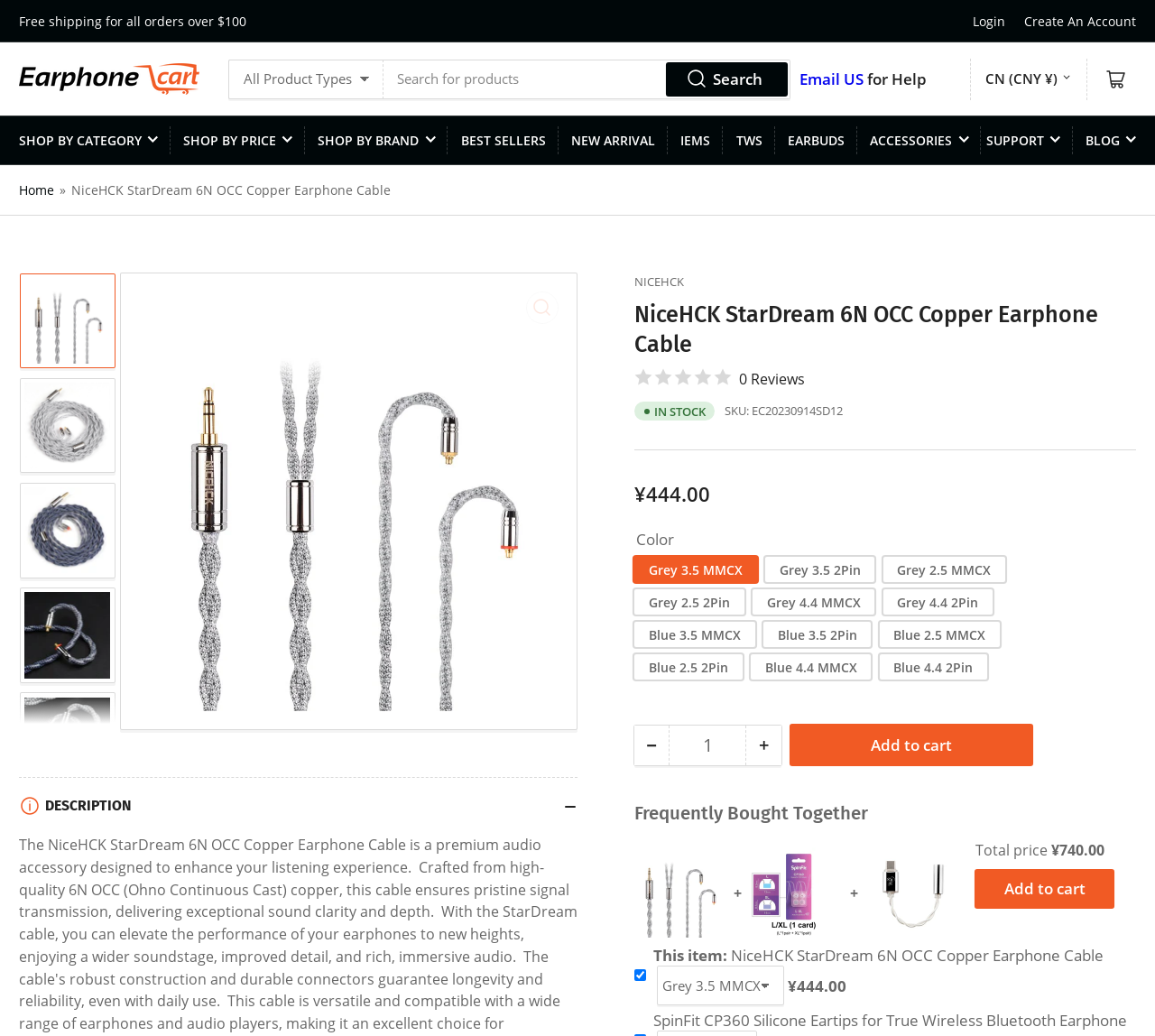Find the bounding box coordinates for the element described here: "Open media 1 in modal".

[0.12, 0.315, 0.484, 0.72]